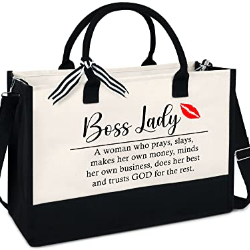What is the purpose of the motivational quote on the bag?
Answer the question with a single word or phrase by looking at the picture.

To serve as a reminder